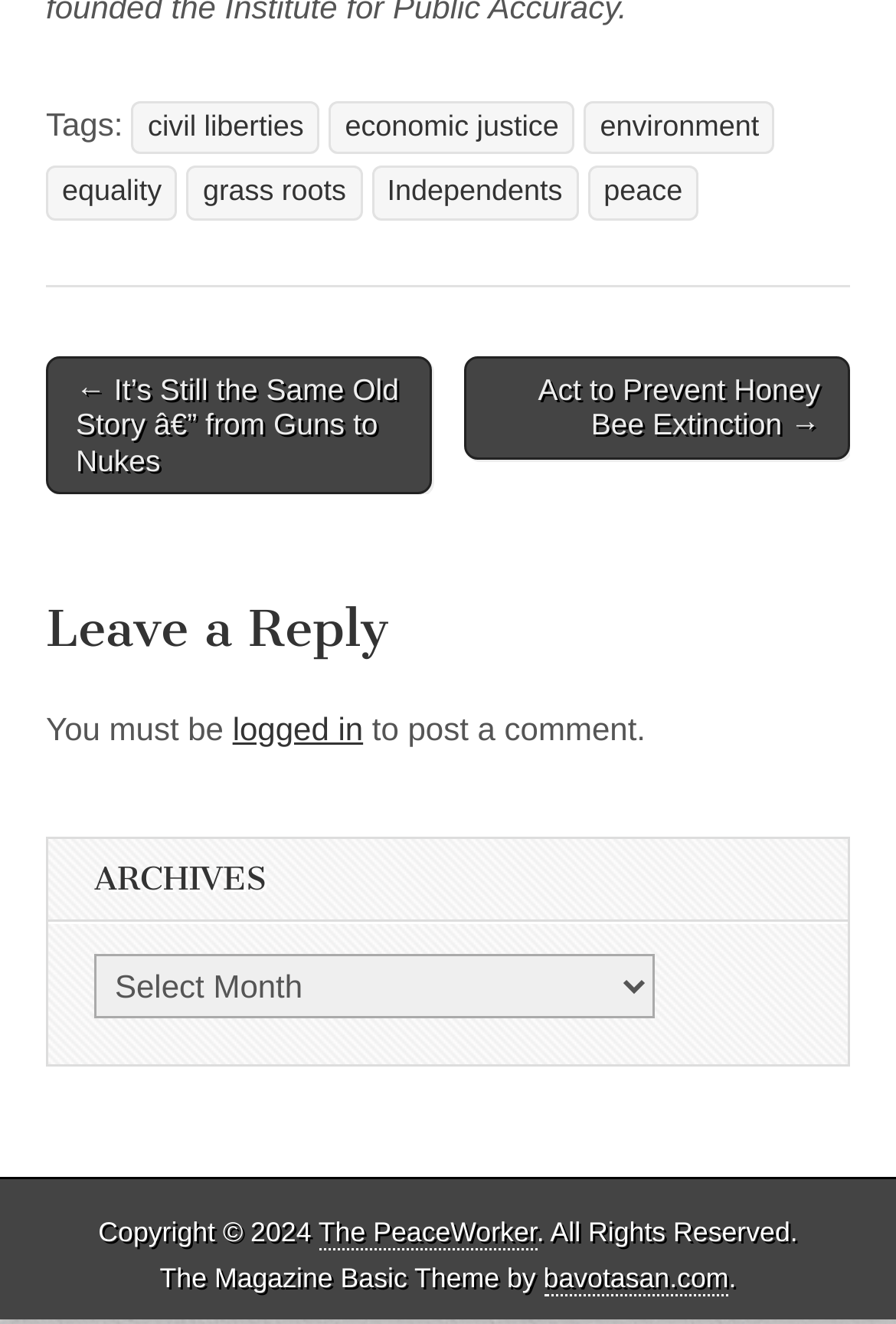Please find the bounding box coordinates of the element that you should click to achieve the following instruction: "Leave a reply". The coordinates should be presented as four float numbers between 0 and 1: [left, top, right, bottom].

[0.051, 0.445, 0.949, 0.507]